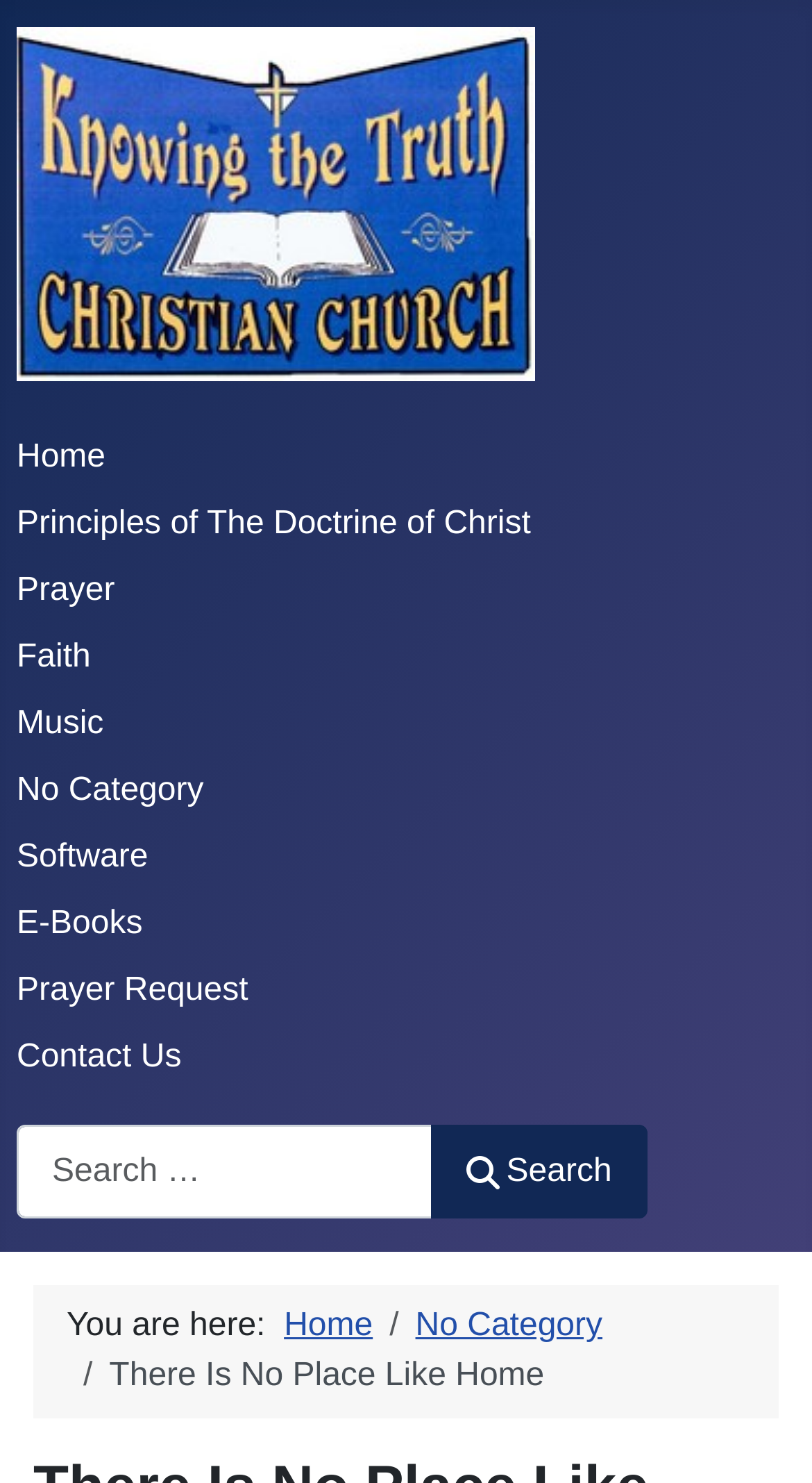Please specify the bounding box coordinates of the element that should be clicked to execute the given instruction: 'search for something'. Ensure the coordinates are four float numbers between 0 and 1, expressed as [left, top, right, bottom].

[0.021, 0.758, 0.797, 0.822]